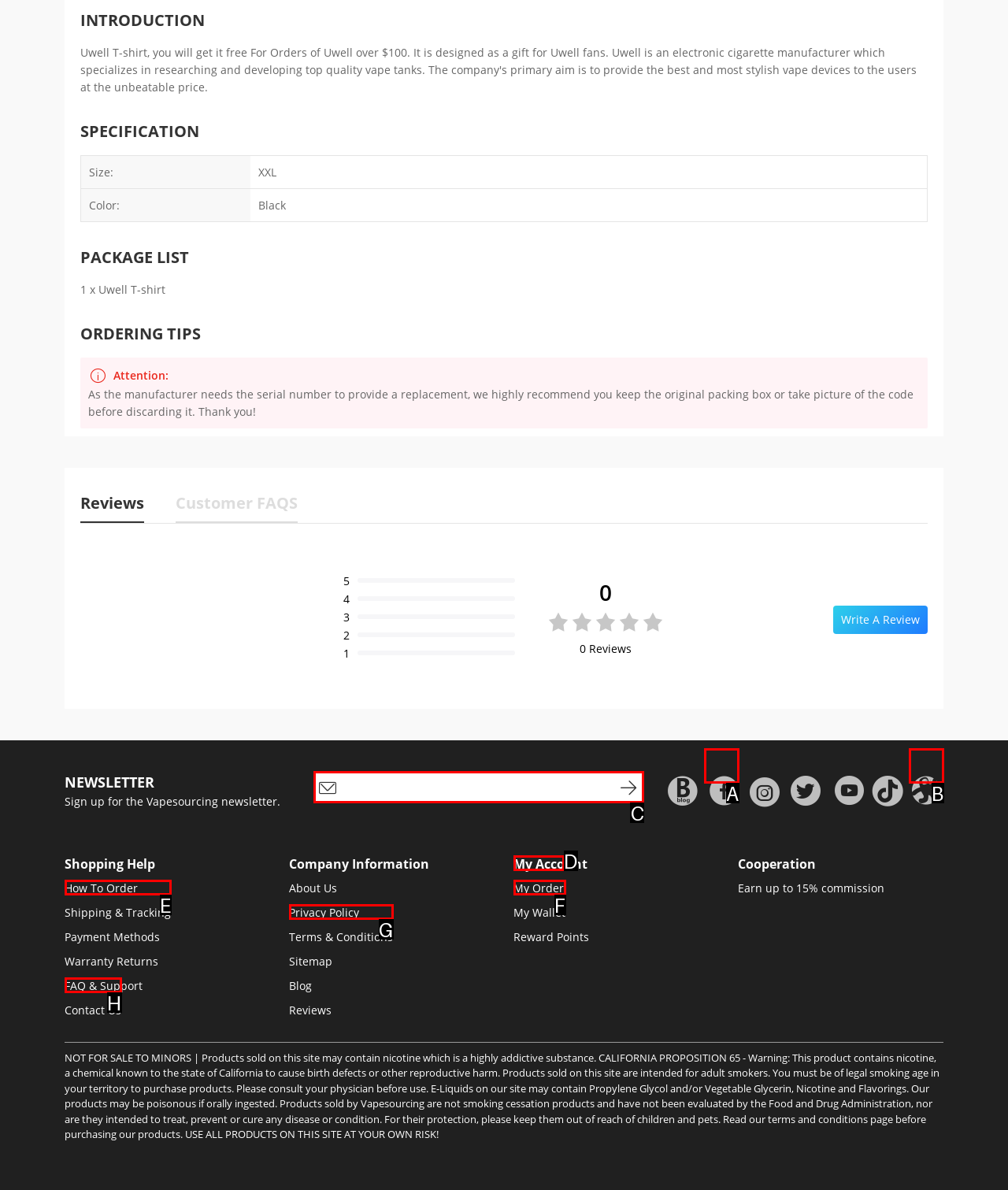Choose the correct UI element to click for this task: Enter your name Answer using the letter from the given choices.

None